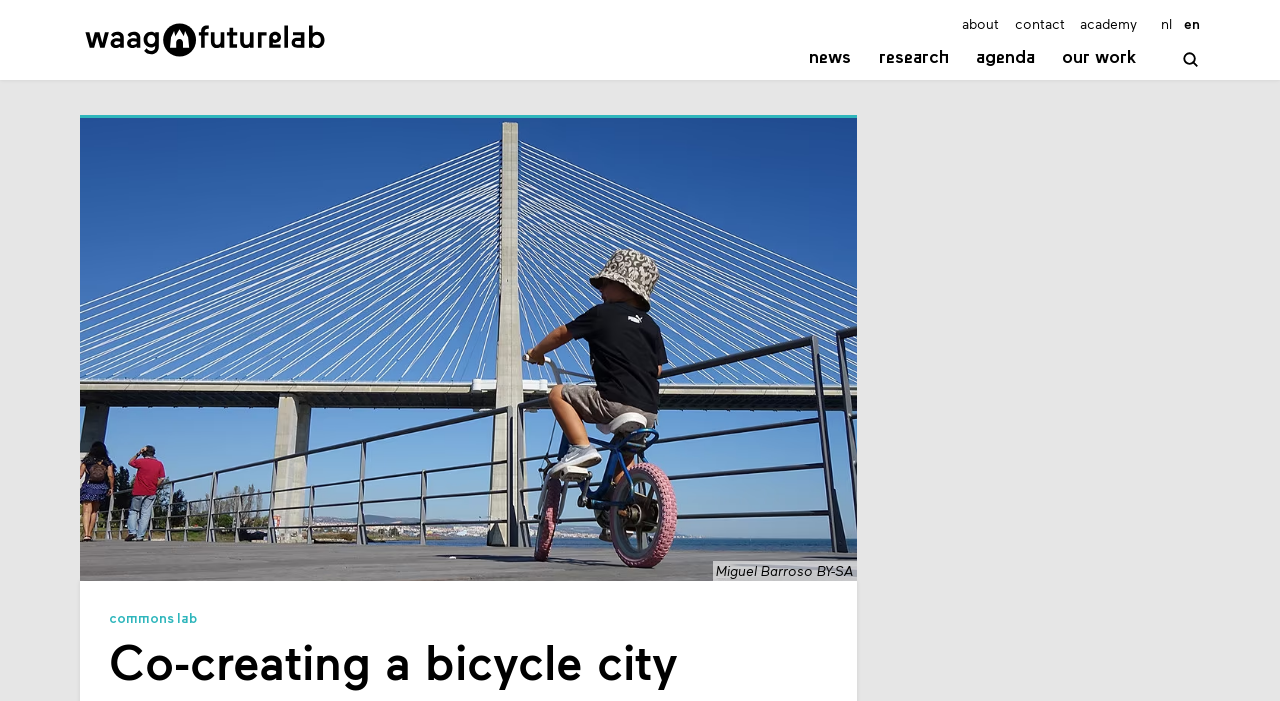Provide the bounding box coordinates for the UI element that is described as: "Commons Lab".

[0.085, 0.871, 0.154, 0.899]